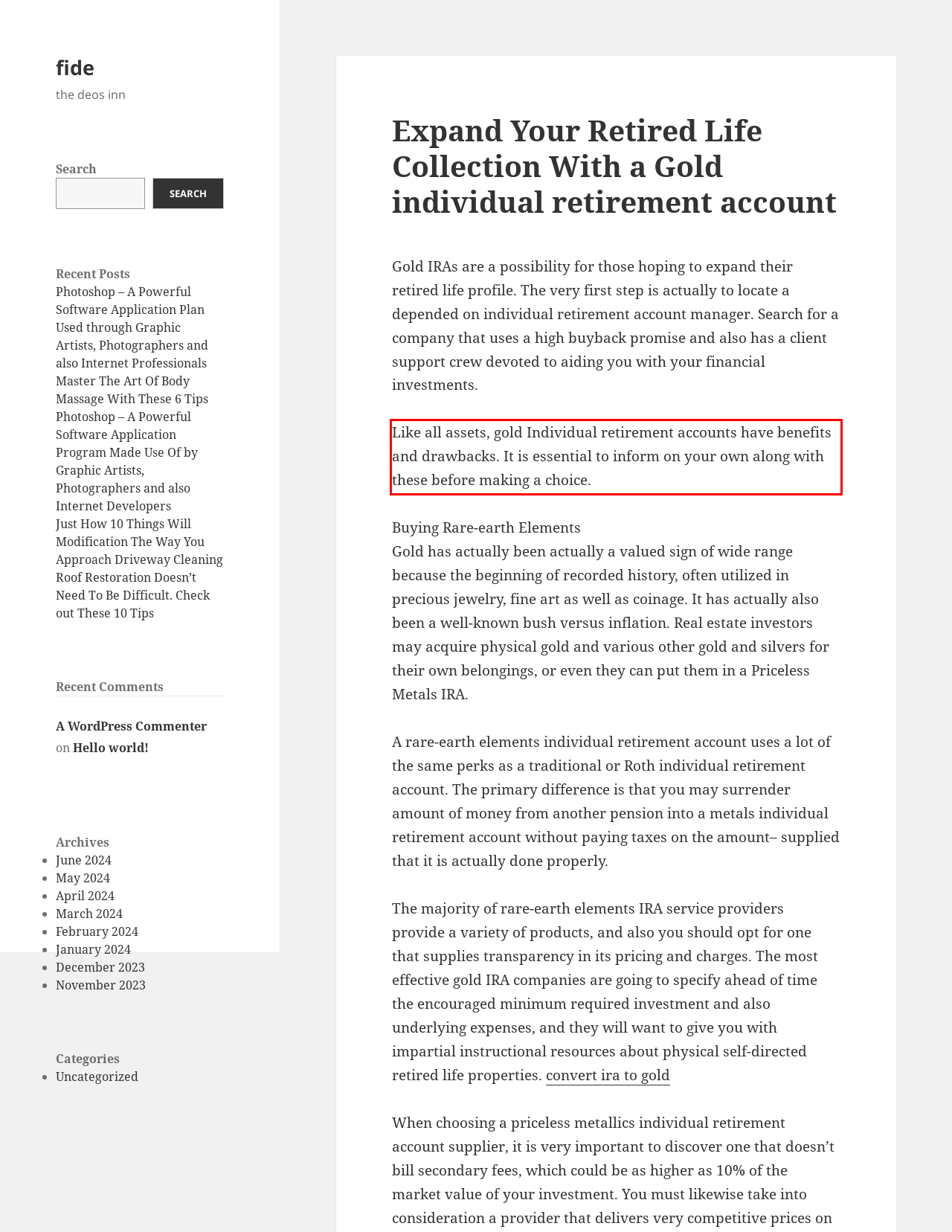You are provided with a screenshot of a webpage containing a red bounding box. Please extract the text enclosed by this red bounding box.

Like all assets, gold Individual retirement accounts have benefits and drawbacks. It is essential to inform on your own along with these before making a choice.